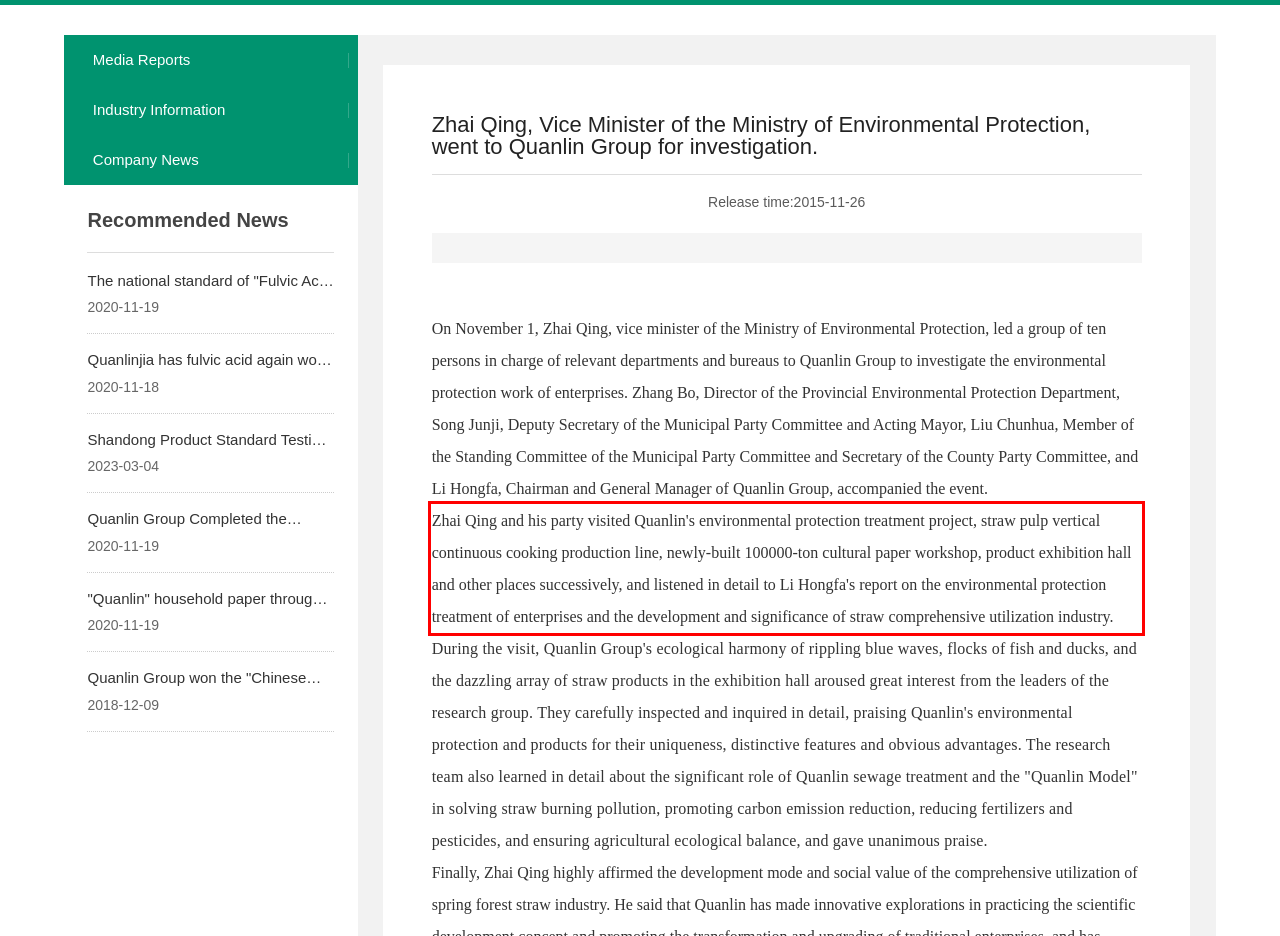With the given screenshot of a webpage, locate the red rectangle bounding box and extract the text content using OCR.

Zhai Qing and his party visited Quanlin's environmental protection treatment project, straw pulp vertical continuous cooking production line, newly-built 100000-ton cultural paper workshop, product exhibition hall and other places successively, and listened in detail to Li Hongfa's report on the environmental protection treatment of enterprises and the development and significance of straw comprehensive utilization industry.